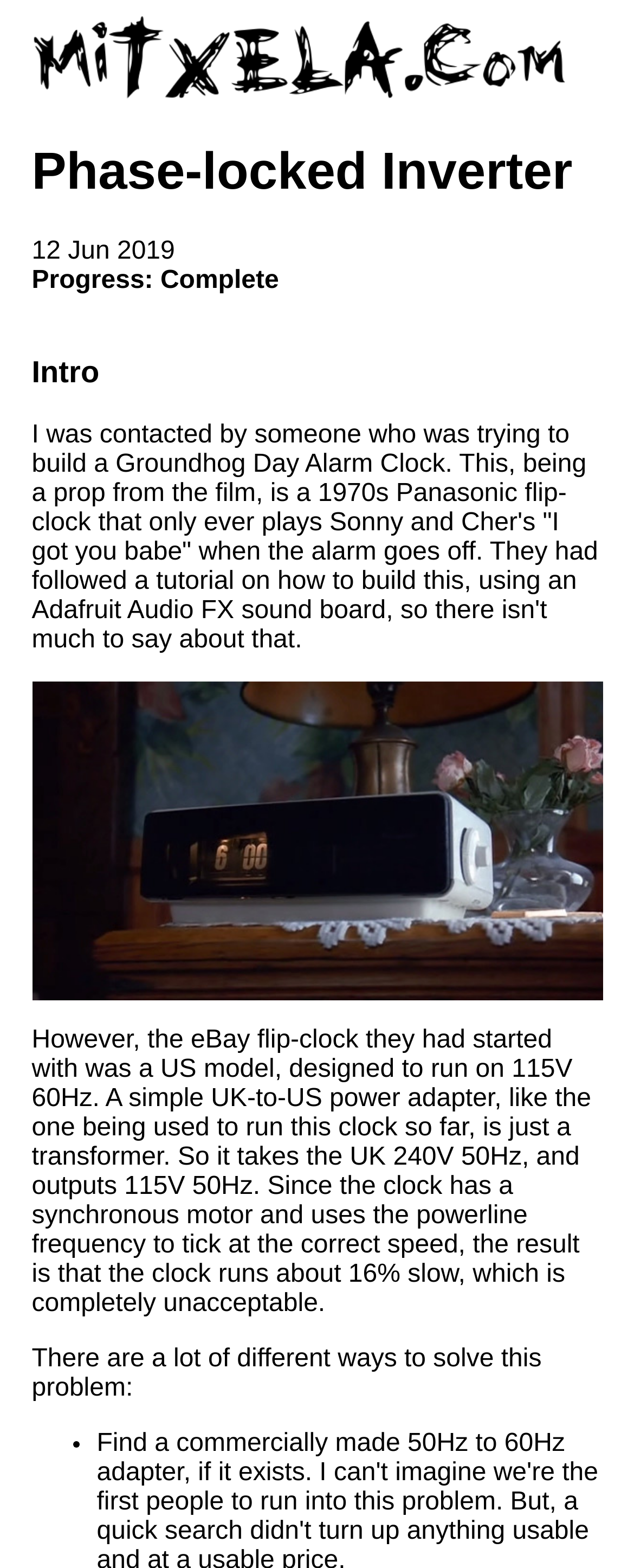Highlight the bounding box of the UI element that corresponds to this description: "parent_node: Phase-locked Inverter".

[0.05, 0.049, 0.95, 0.067]